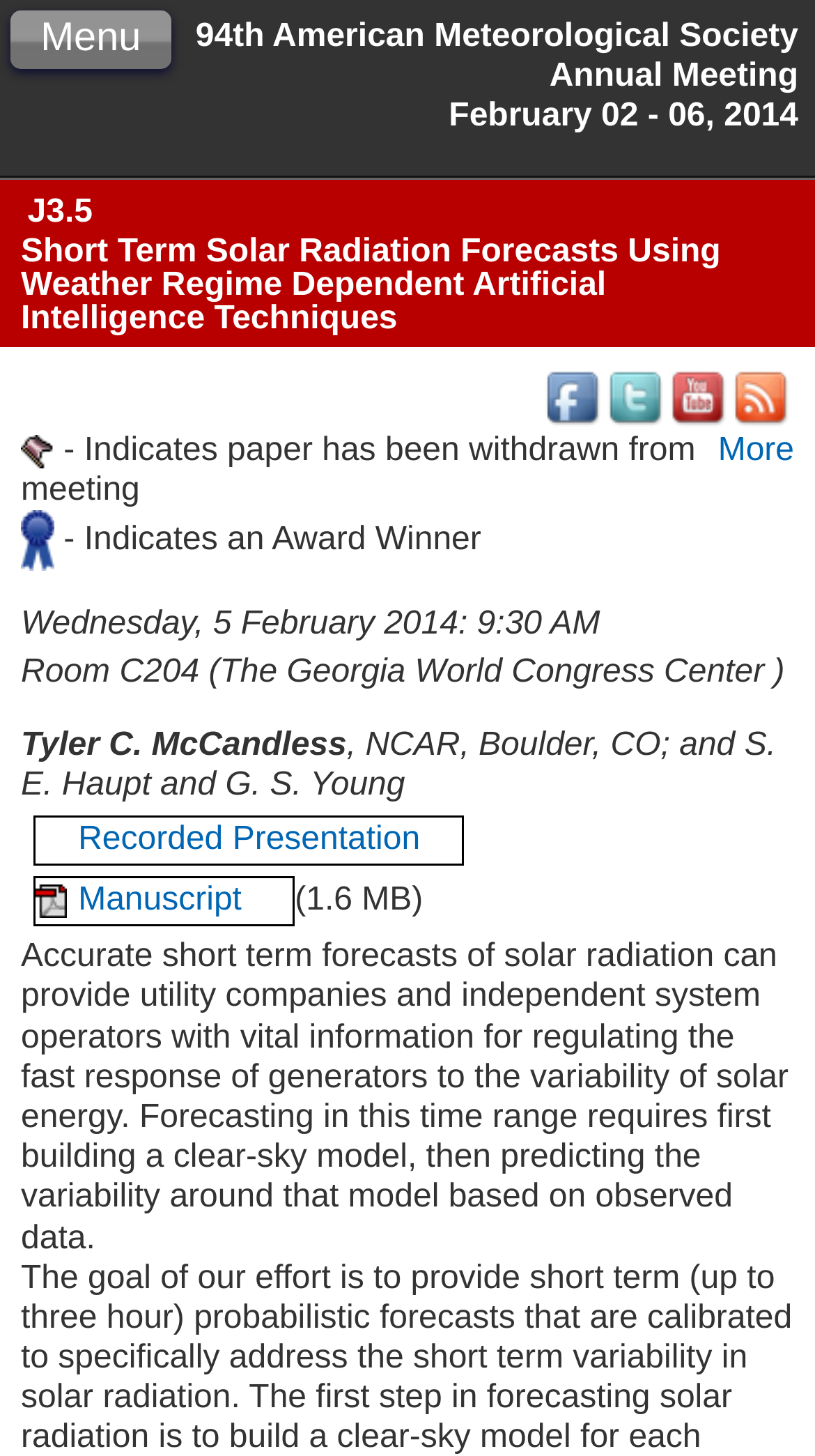Please identify the bounding box coordinates of the clickable element to fulfill the following instruction: "Download the Manuscript". The coordinates should be four float numbers between 0 and 1, i.e., [left, top, right, bottom].

[0.042, 0.601, 0.362, 0.636]